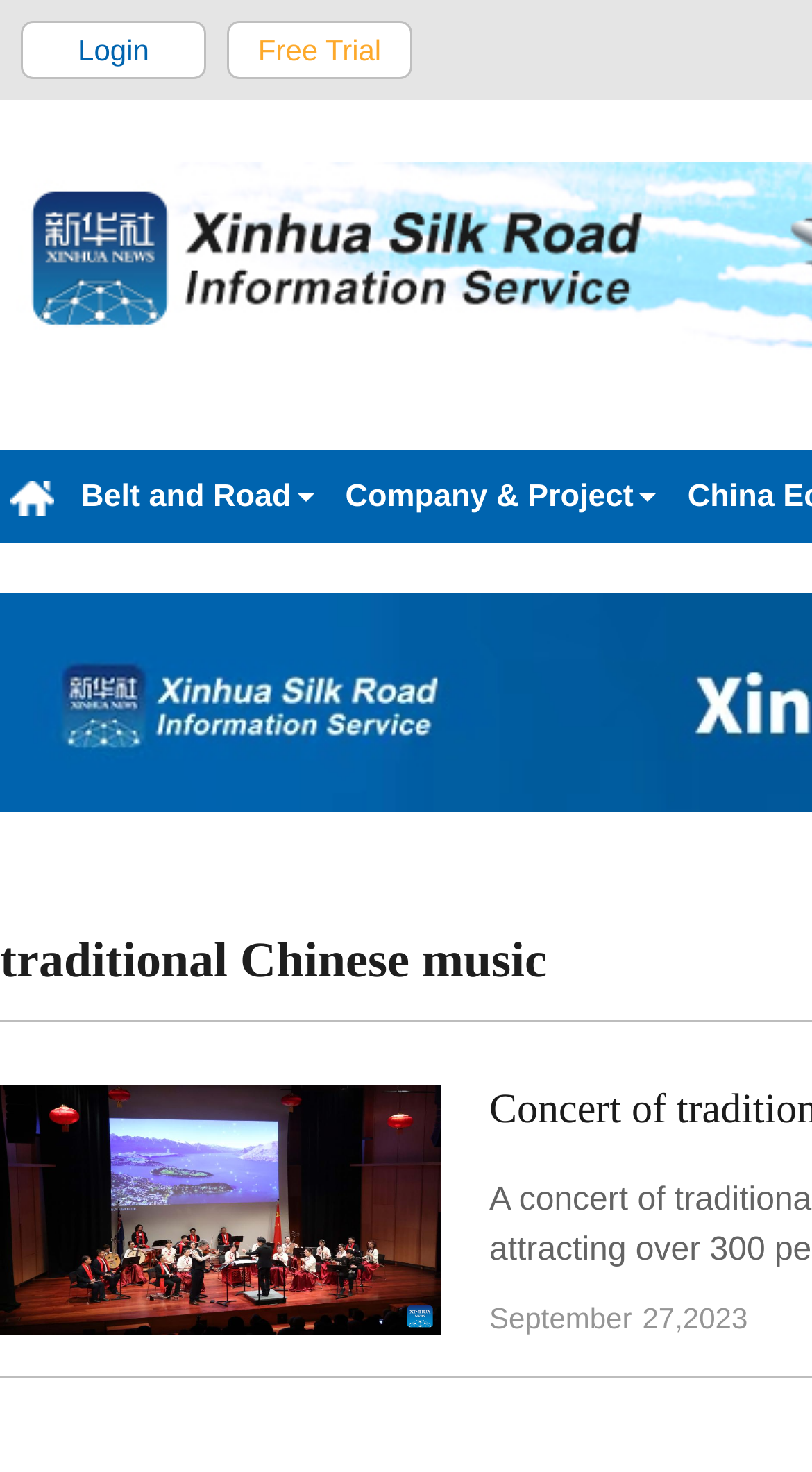What type of music is provided?
Respond to the question with a well-detailed and thorough answer.

The type of music provided can be found in the link 'traditional Chinese music' which is located at the top of the webpage, indicating that this website provides traditional Chinese music.